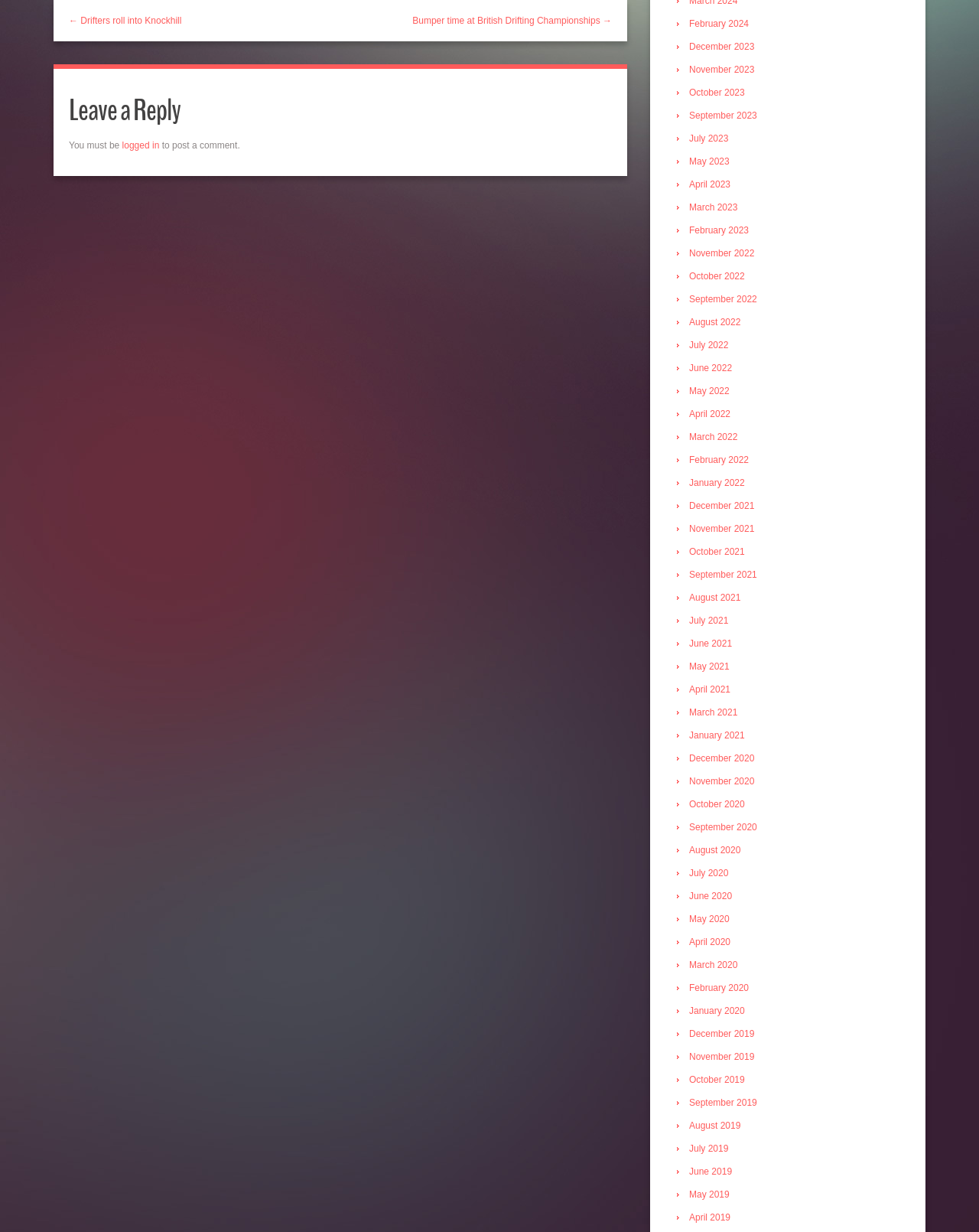Determine the coordinates of the bounding box for the clickable area needed to execute this instruction: "Click on the 'Leave a Reply' heading".

[0.07, 0.075, 0.625, 0.106]